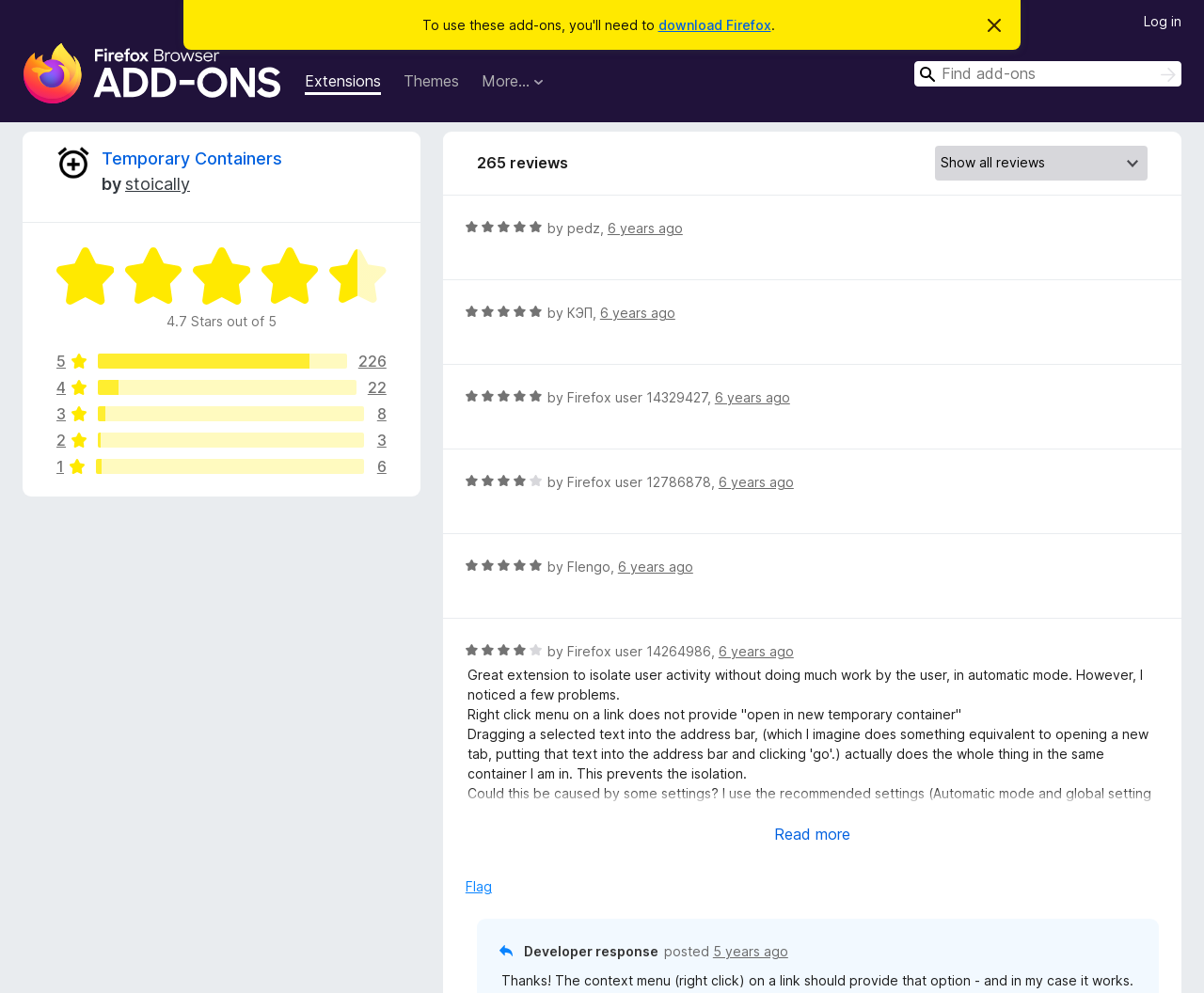What is the name of the developer of Temporary Containers?
Please answer the question with a single word or phrase, referencing the image.

stoically